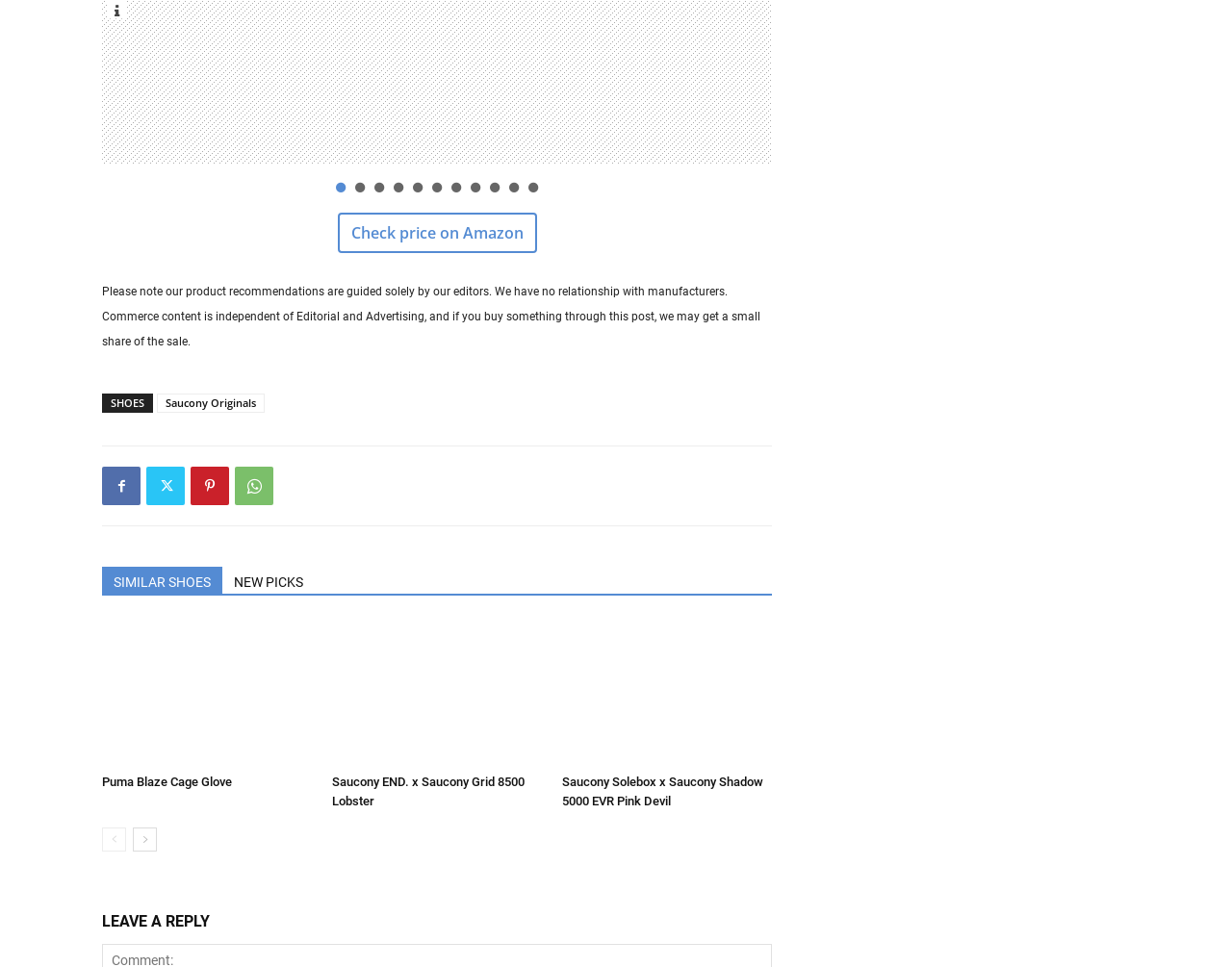Predict the bounding box of the UI element based on this description: "Facebook".

[0.083, 0.483, 0.114, 0.523]